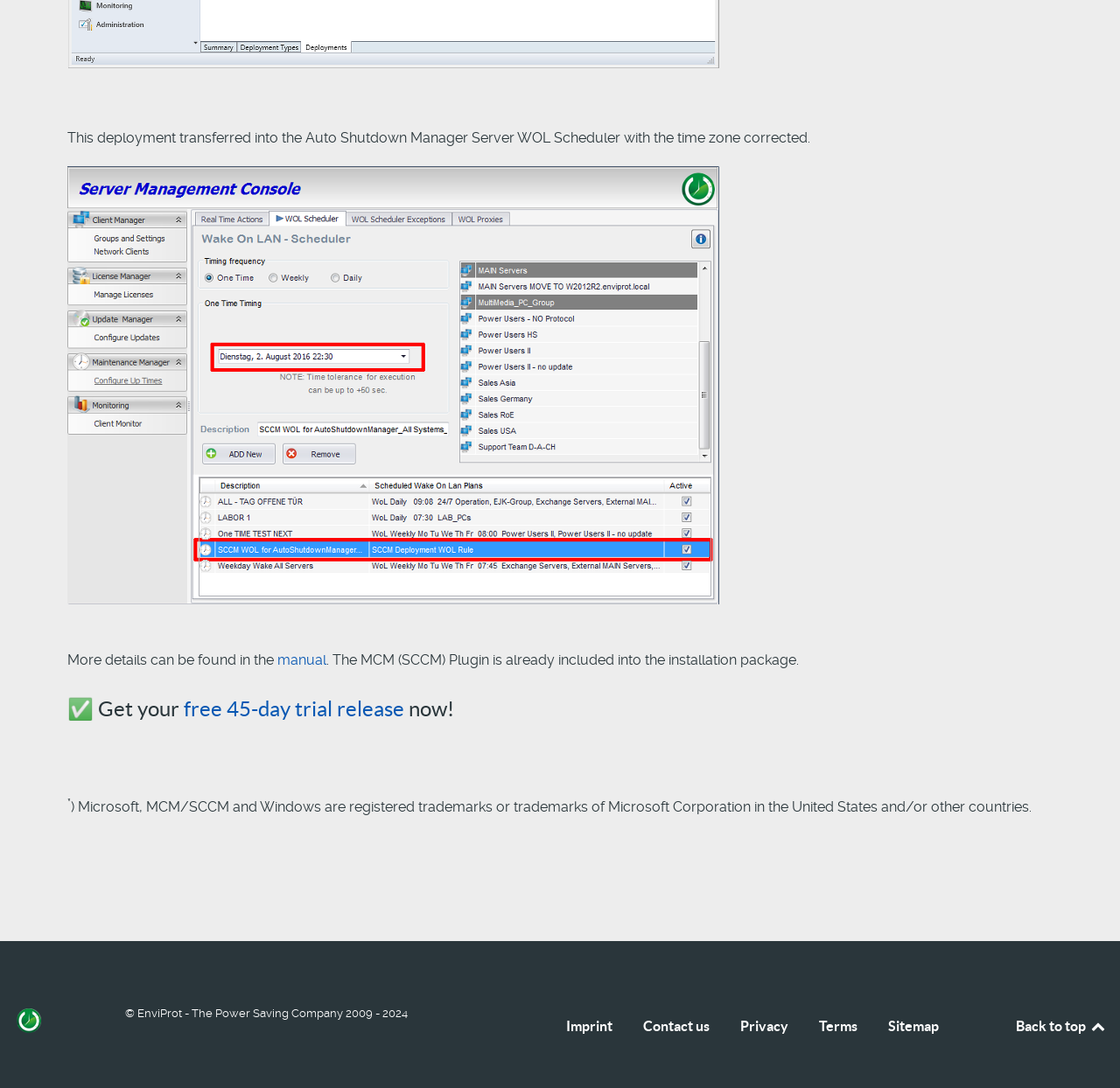Locate the bounding box coordinates of the area where you should click to accomplish the instruction: "read the manual".

[0.248, 0.599, 0.291, 0.614]